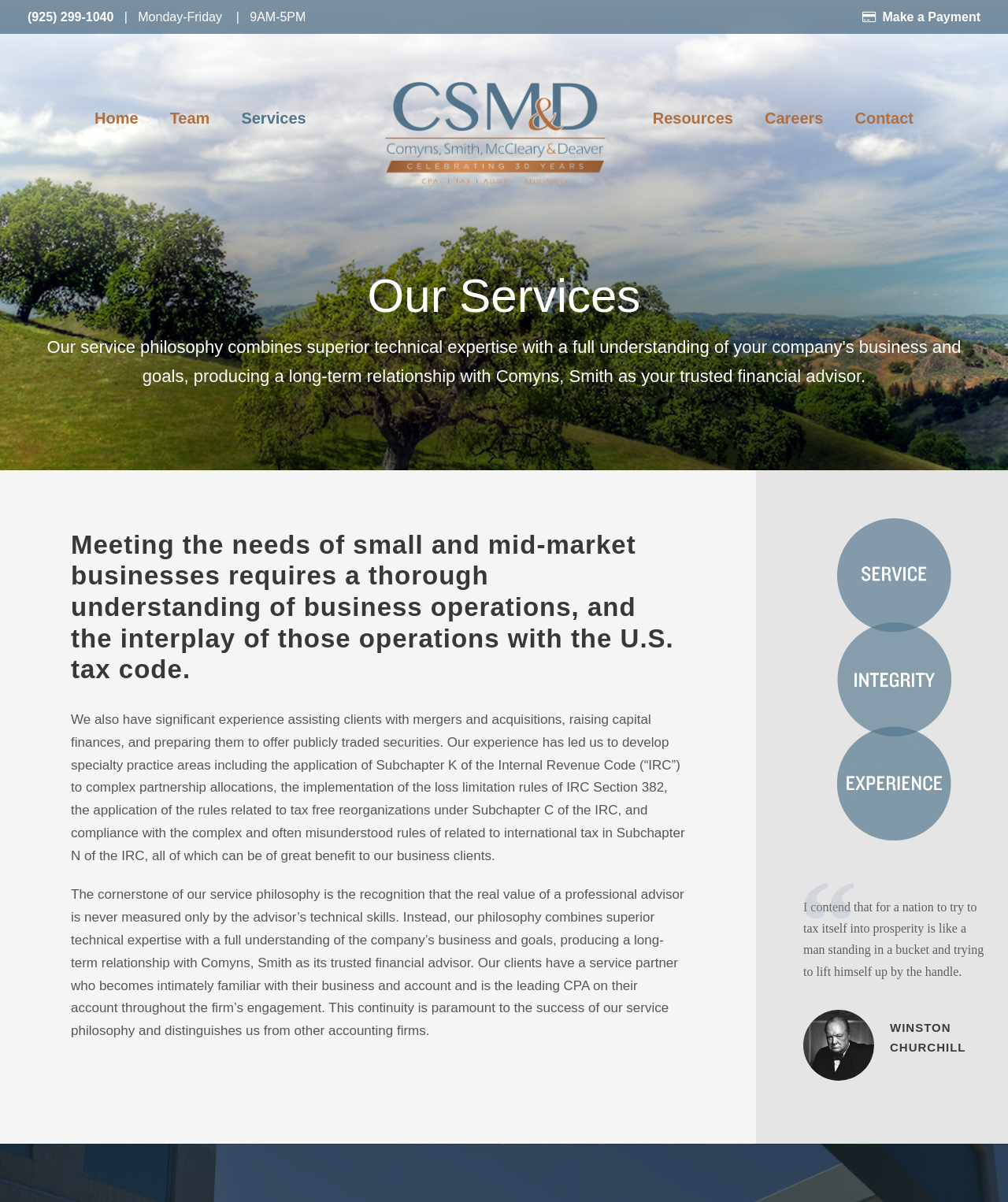Can you provide the bounding box coordinates for the element that should be clicked to implement the instruction: "Call the office"?

[0.027, 0.009, 0.12, 0.02]